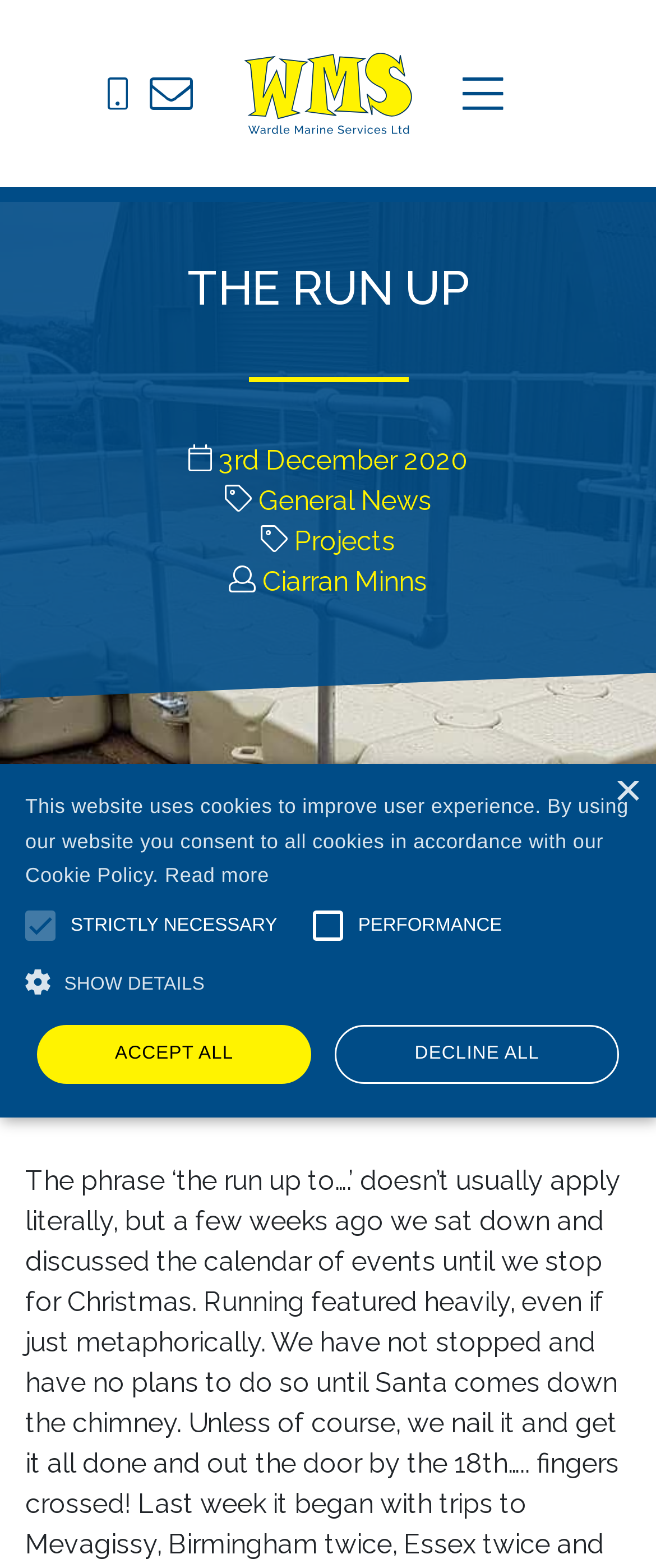Generate the main heading text from the webpage.

THE RUN UP